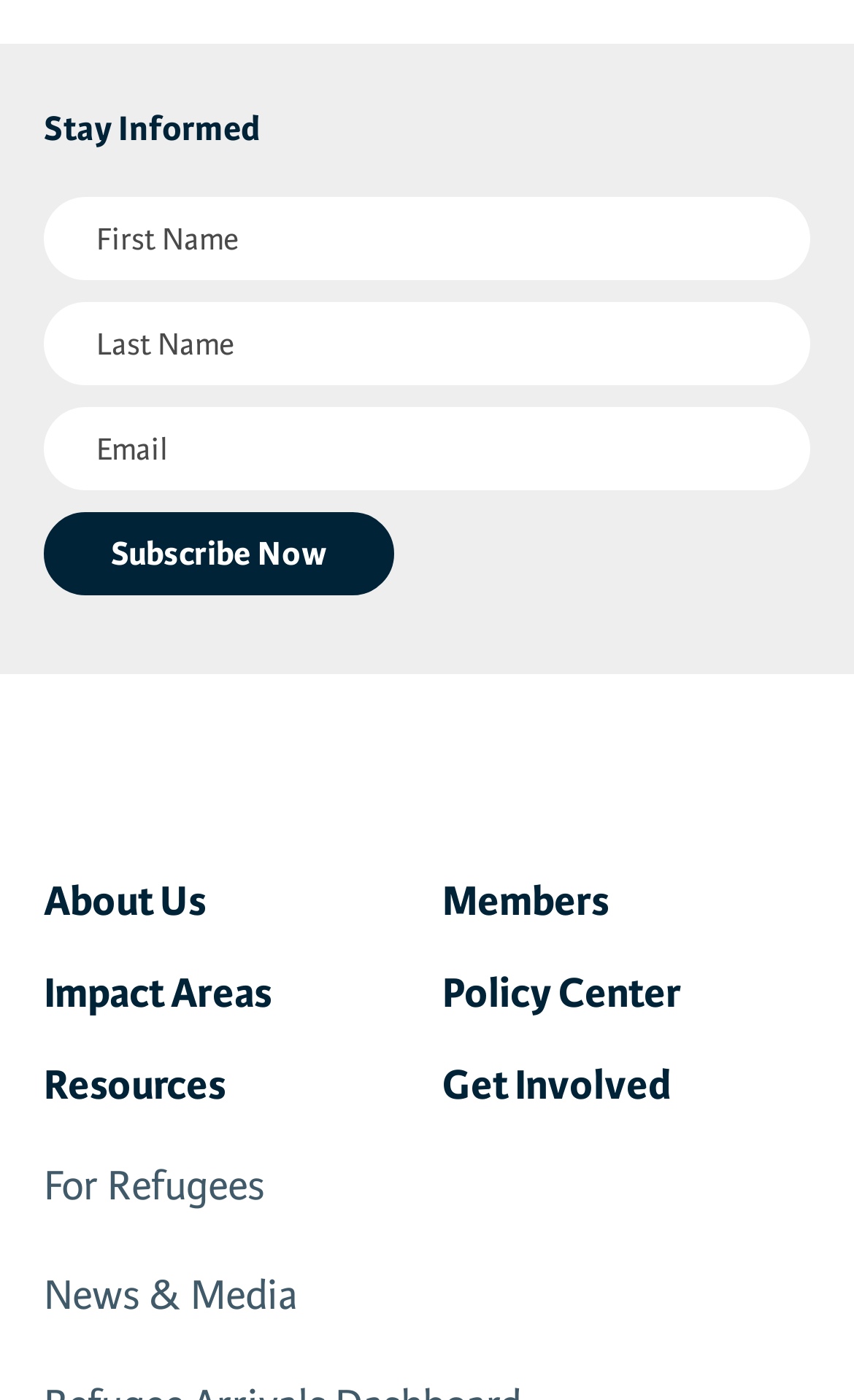Please find the bounding box coordinates of the element that needs to be clicked to perform the following instruction: "Click Subscribe Now". The bounding box coordinates should be four float numbers between 0 and 1, represented as [left, top, right, bottom].

[0.051, 0.366, 0.462, 0.425]